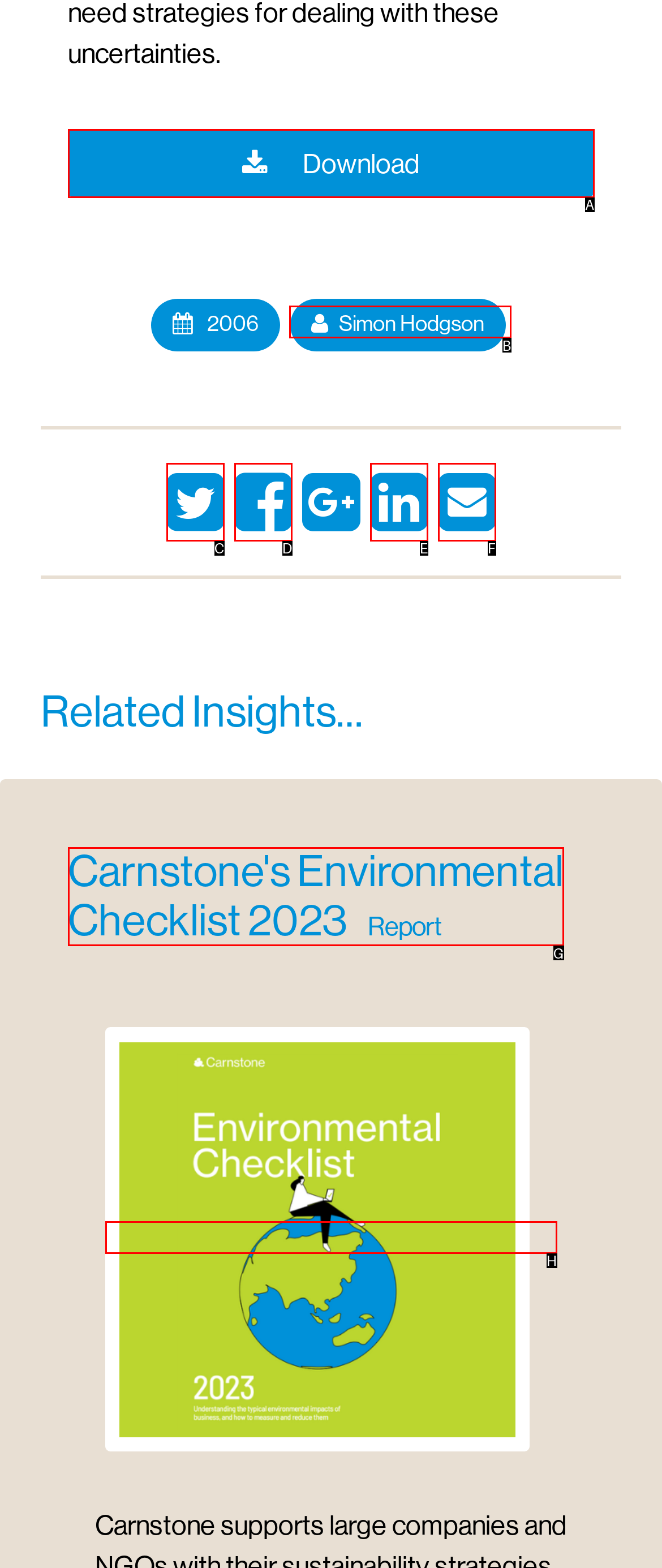Point out the HTML element that matches the following description: Simon Hodgson
Answer with the letter from the provided choices.

B